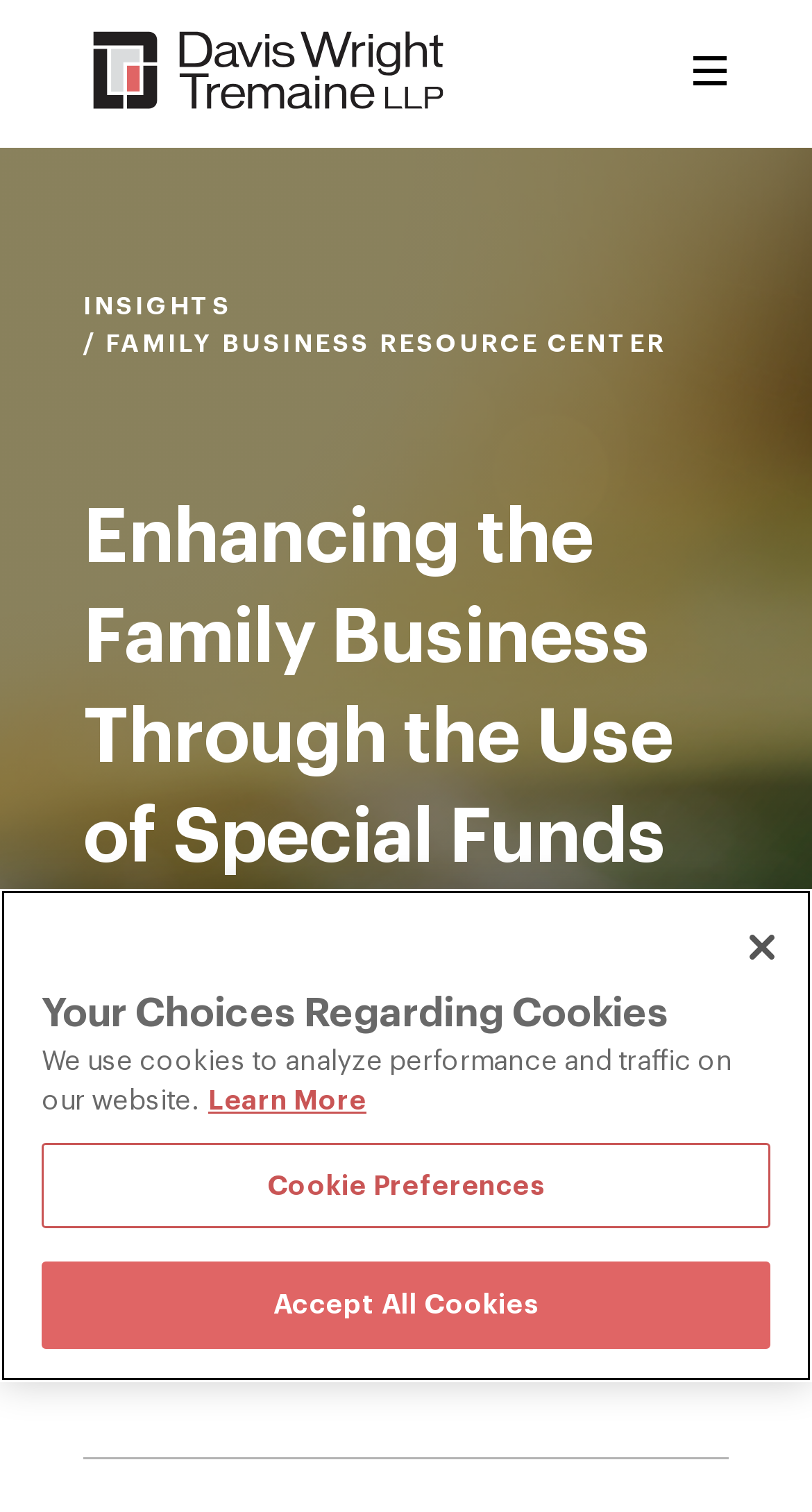What is the name of the law firm?
Please give a detailed answer to the question using the information shown in the image.

I found the answer by looking at the top-left corner of the webpage, where the logo and the name of the law firm are displayed.